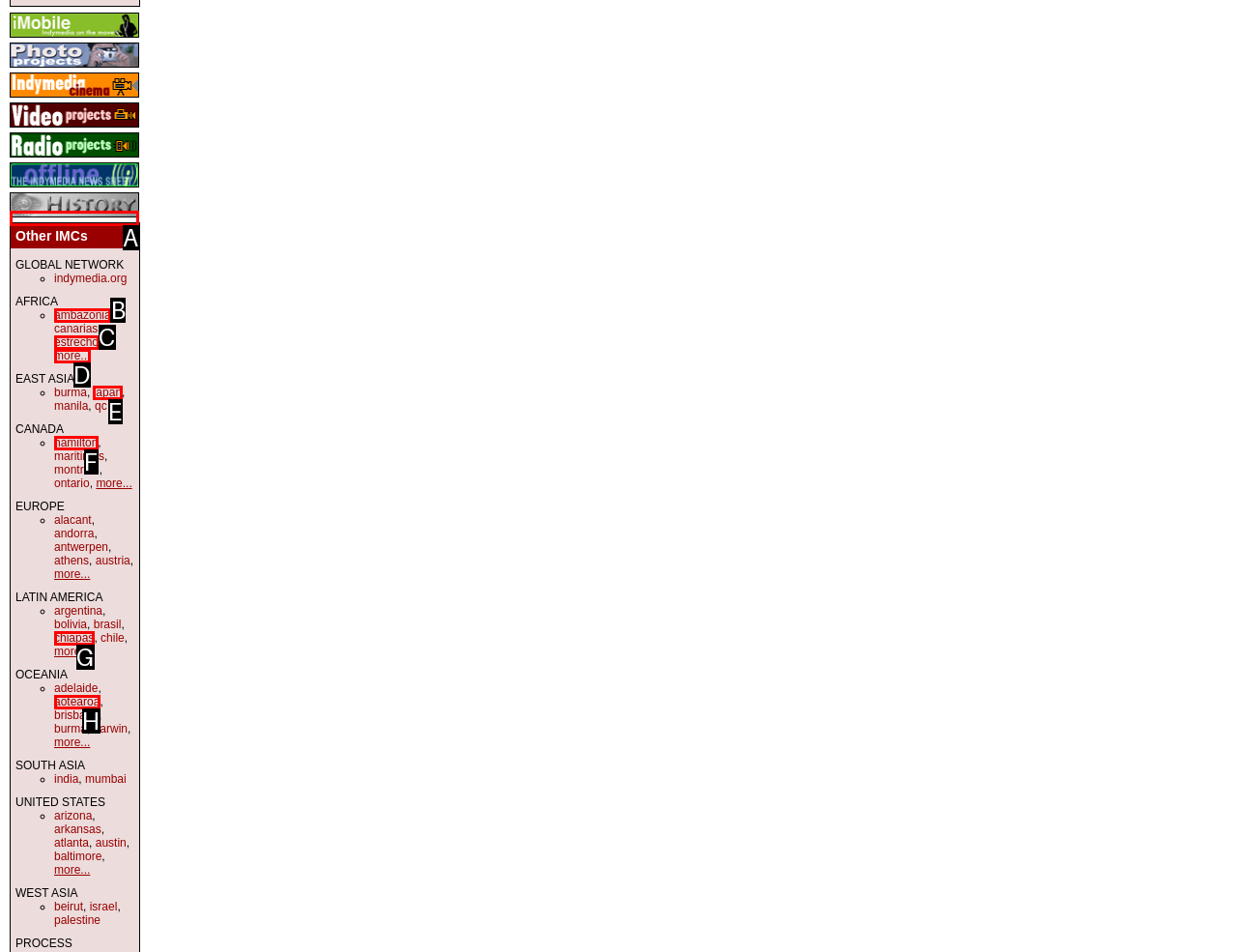Which HTML element should be clicked to perform the following task: Read the article written by Sponsored
Reply with the letter of the appropriate option.

None